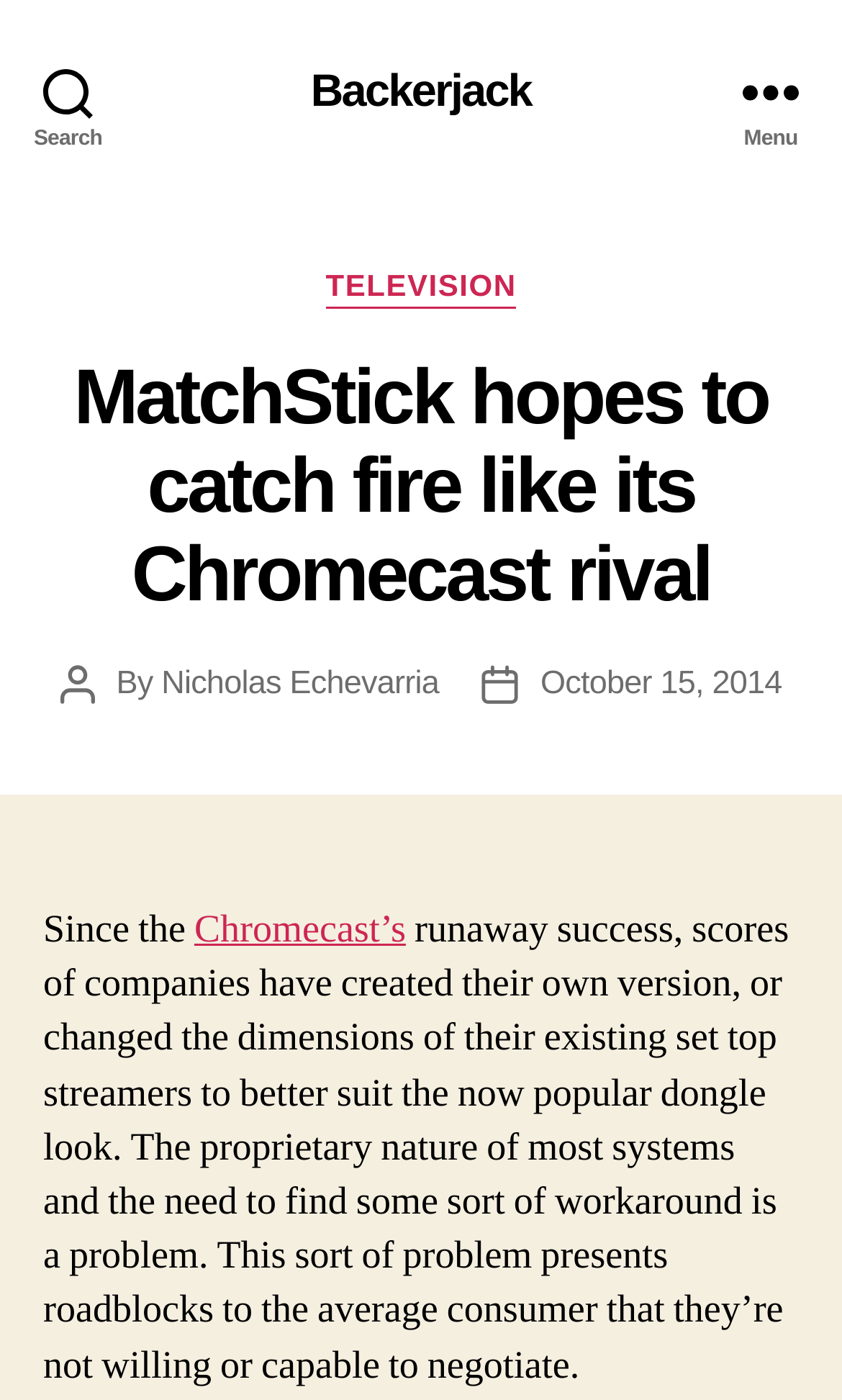How many buttons are on the top of the page?
Answer the question using a single word or phrase, according to the image.

2